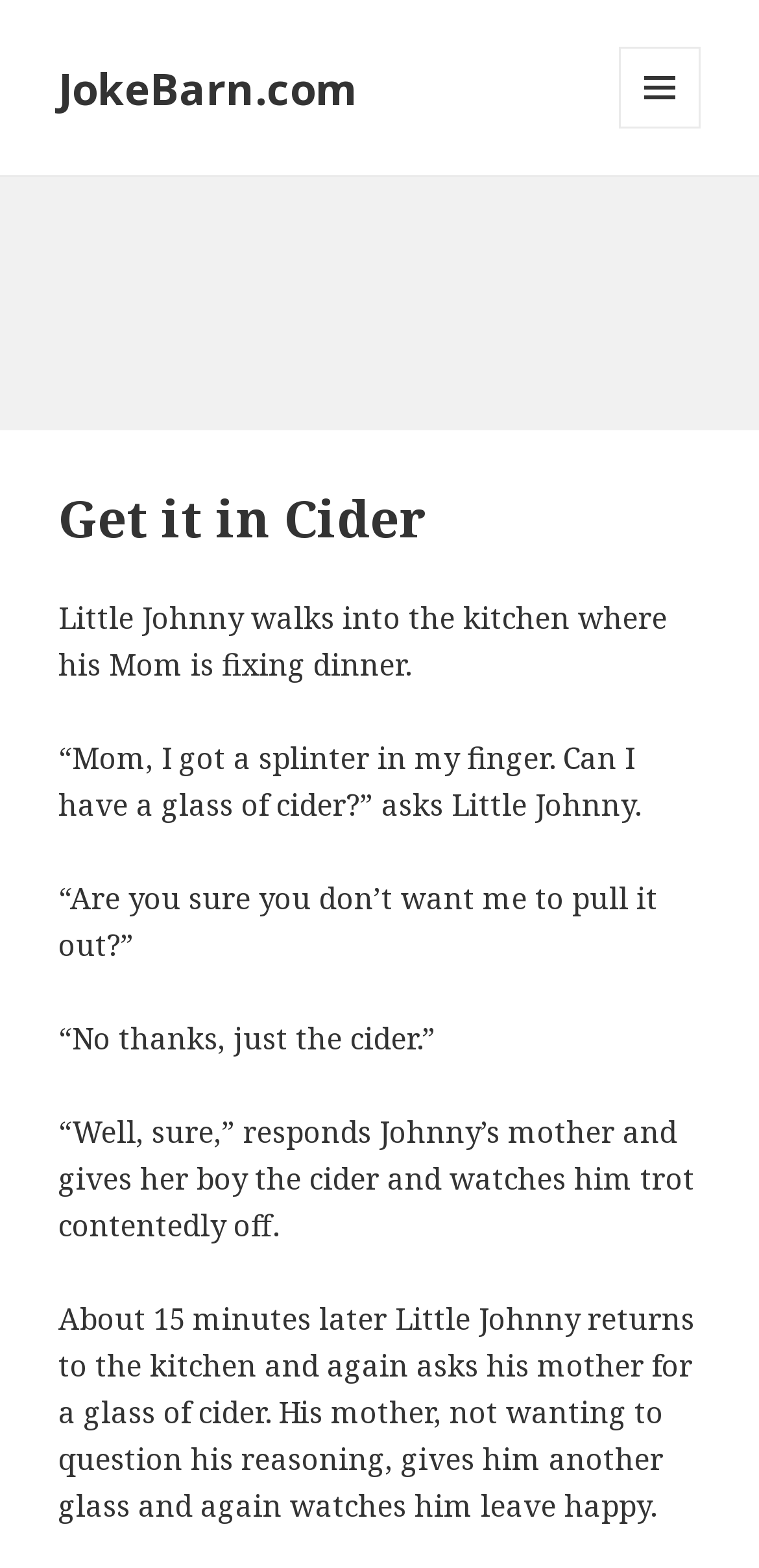Provide the text content of the webpage's main heading.

Get it in Cider